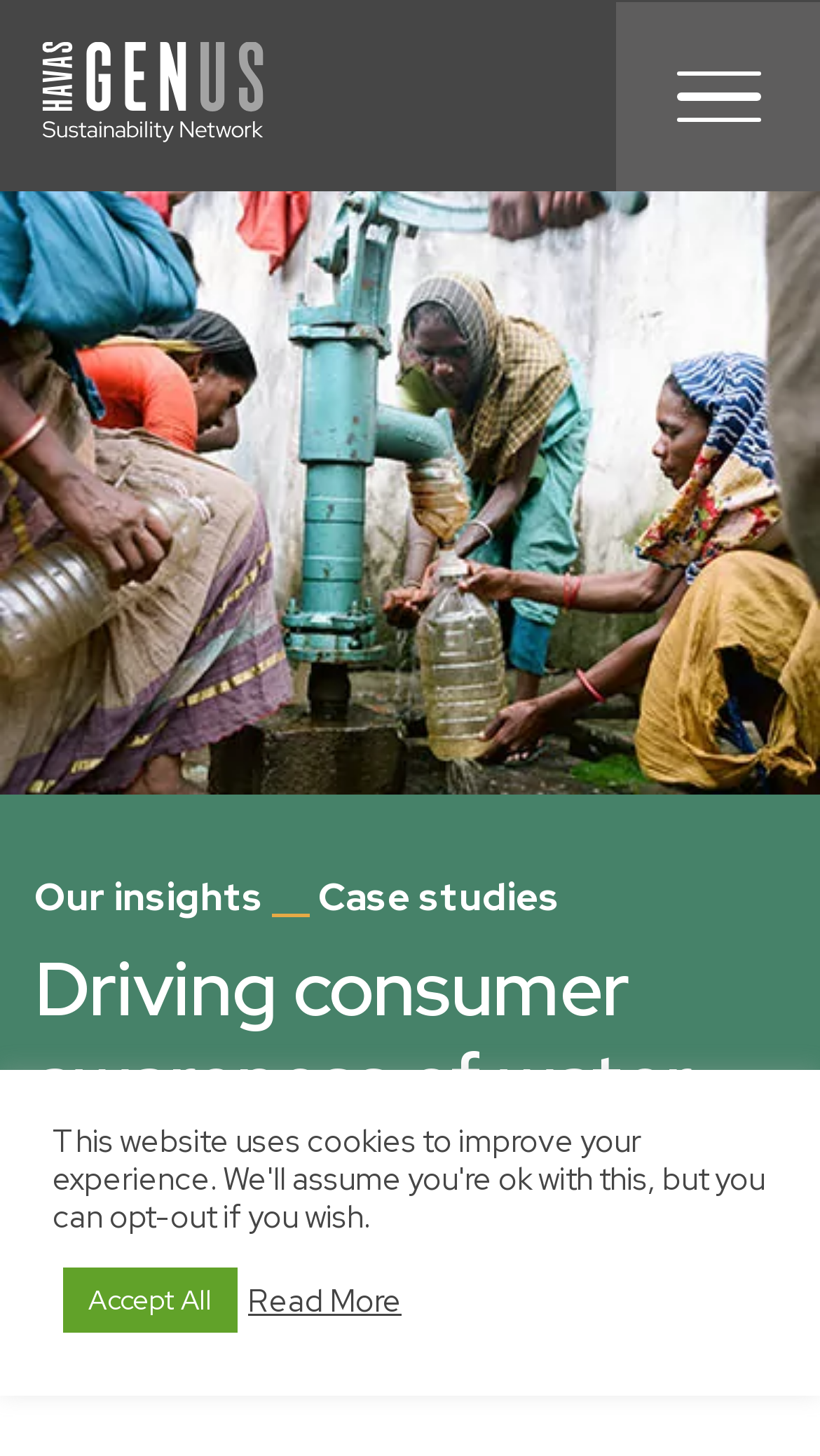What is the woman doing in the image?
Refer to the image and provide a detailed answer to the question.

I analyzed the figure element with bounding box coordinates [0.0, 0.13, 1.0, 0.546] and found an image with the description 'Woman filling up a bottle of water in a village'. This suggests that the woman in the image is filling up a bottle of water.